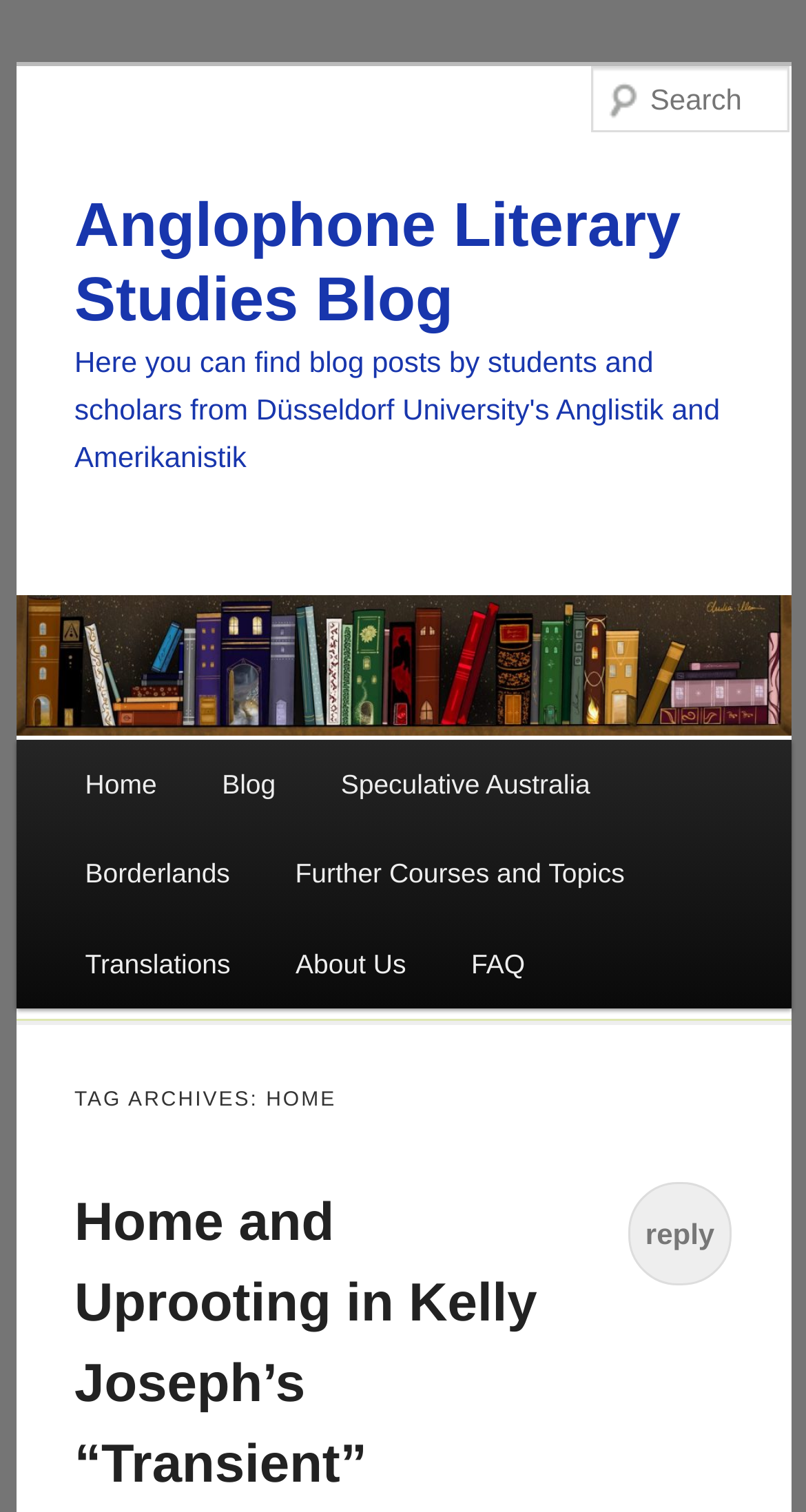Your task is to extract the text of the main heading from the webpage.

Anglophone Literary Studies Blog